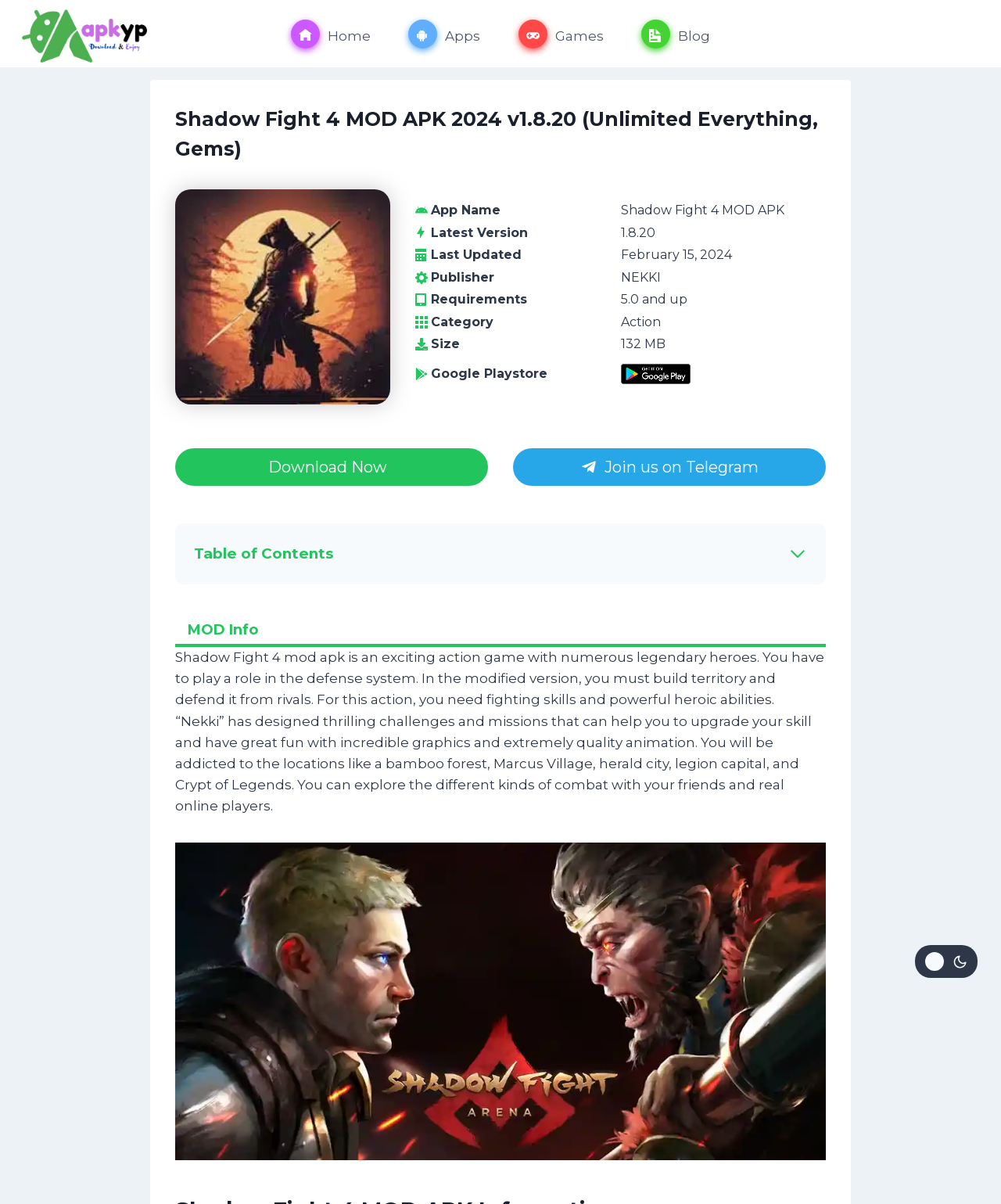Locate the bounding box coordinates of the clickable area needed to fulfill the instruction: "Click on the APKYP Logo".

[0.019, 0.0, 0.175, 0.056]